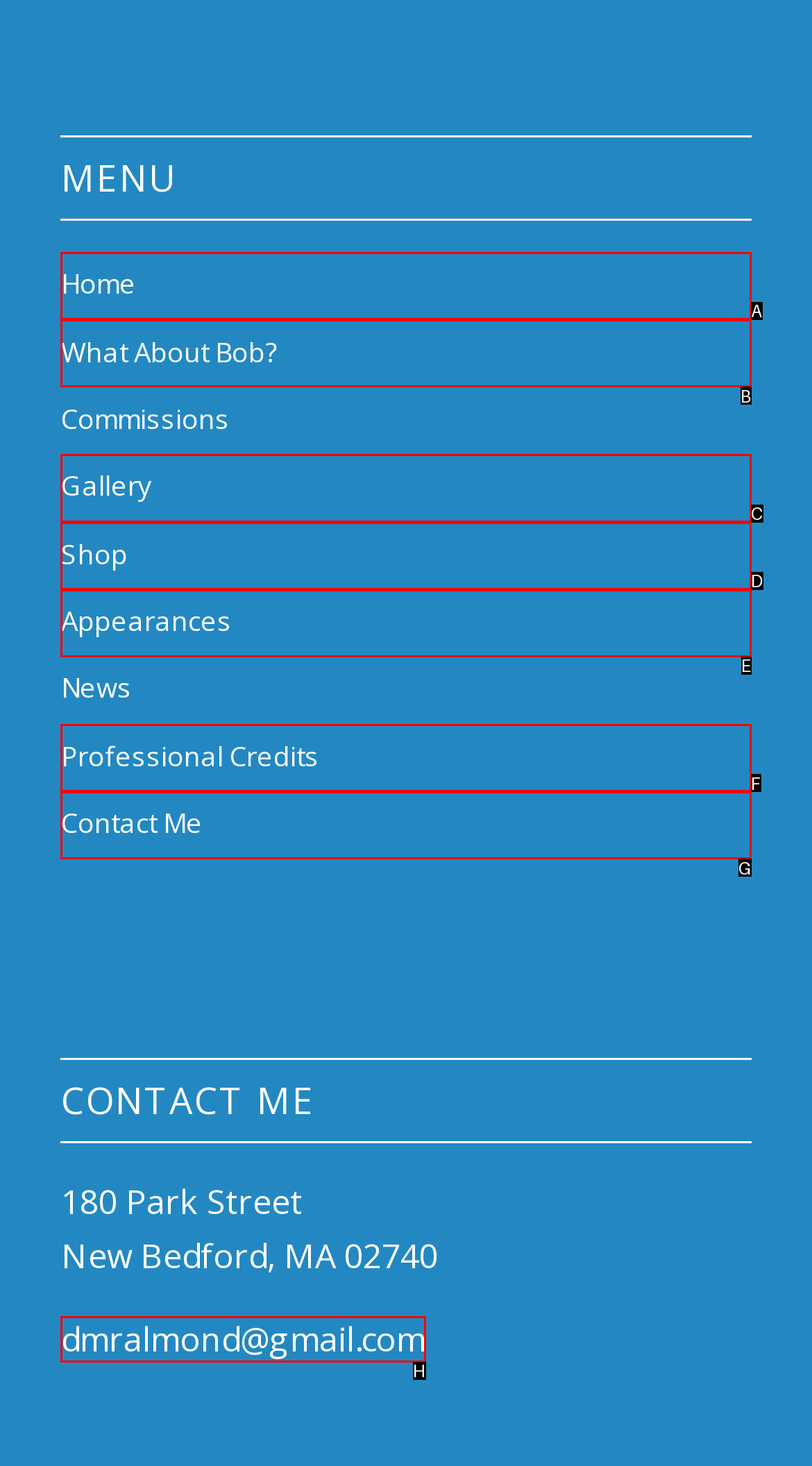Identify the correct choice to execute this task: contact through email
Respond with the letter corresponding to the right option from the available choices.

H